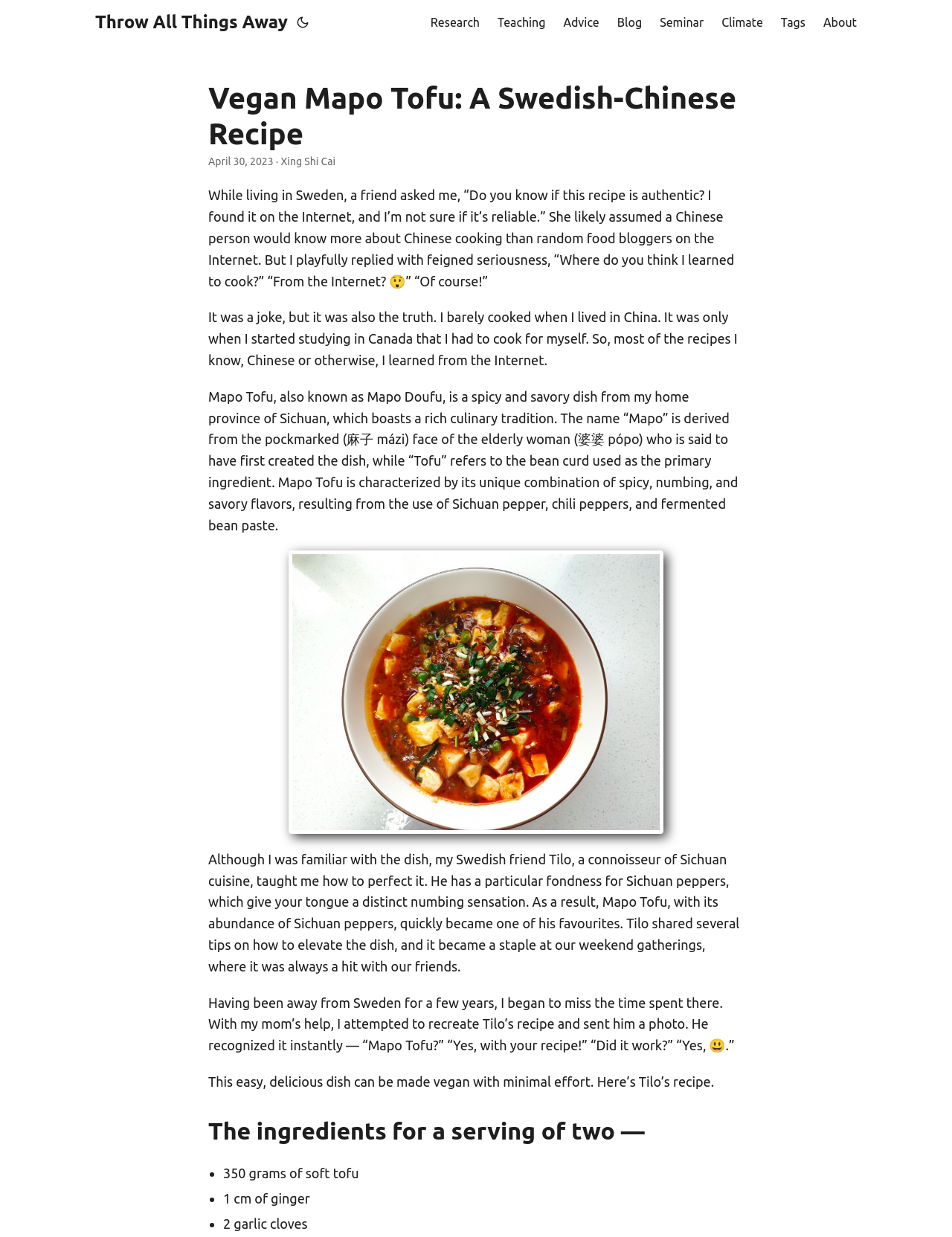What is the name of the author's home province in China?
Please use the visual content to give a single word or phrase answer.

Sichuan